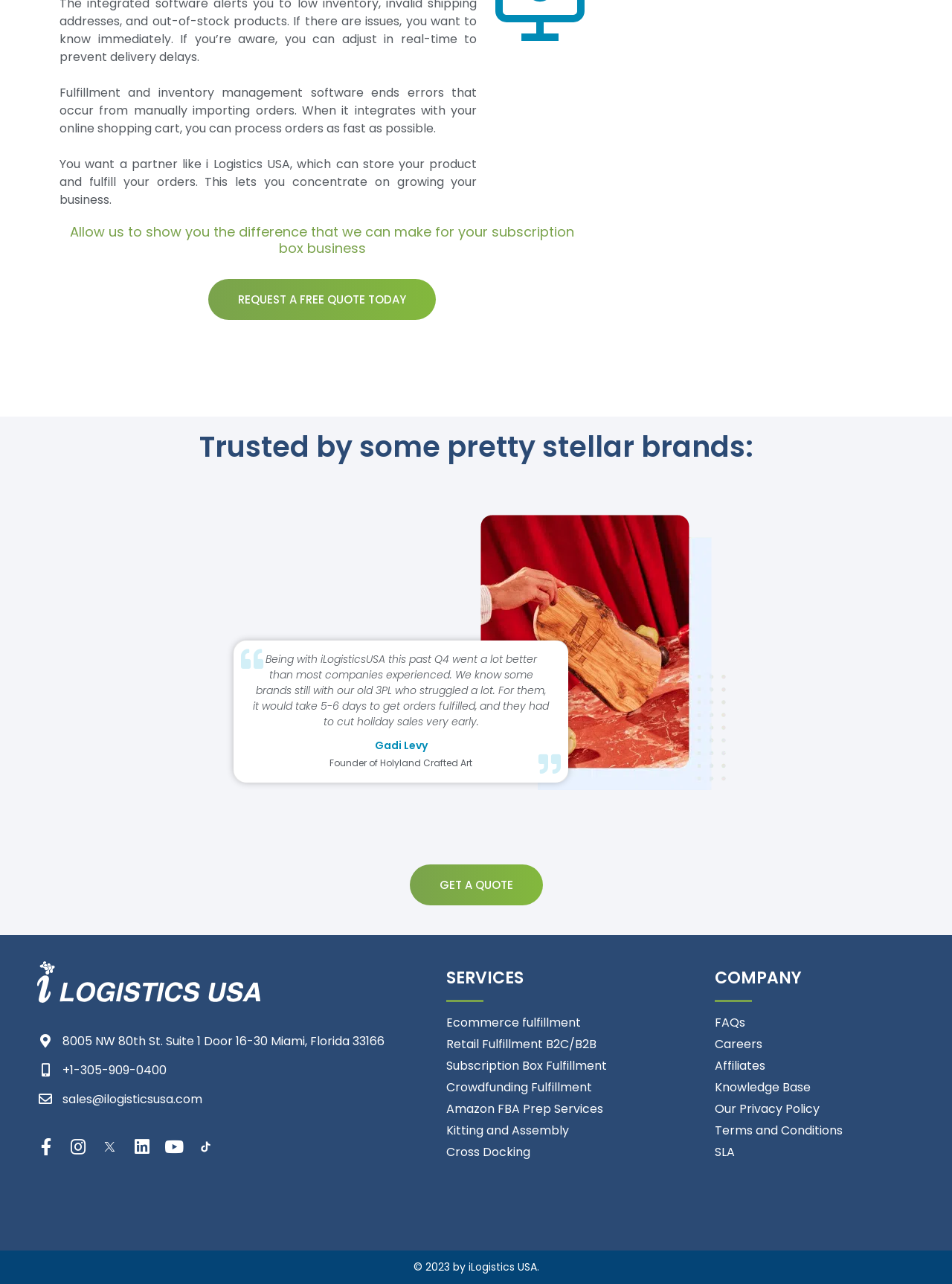Locate the bounding box of the user interface element based on this description: "Founder of Holyland Crafted Art".

[0.346, 0.589, 0.496, 0.599]